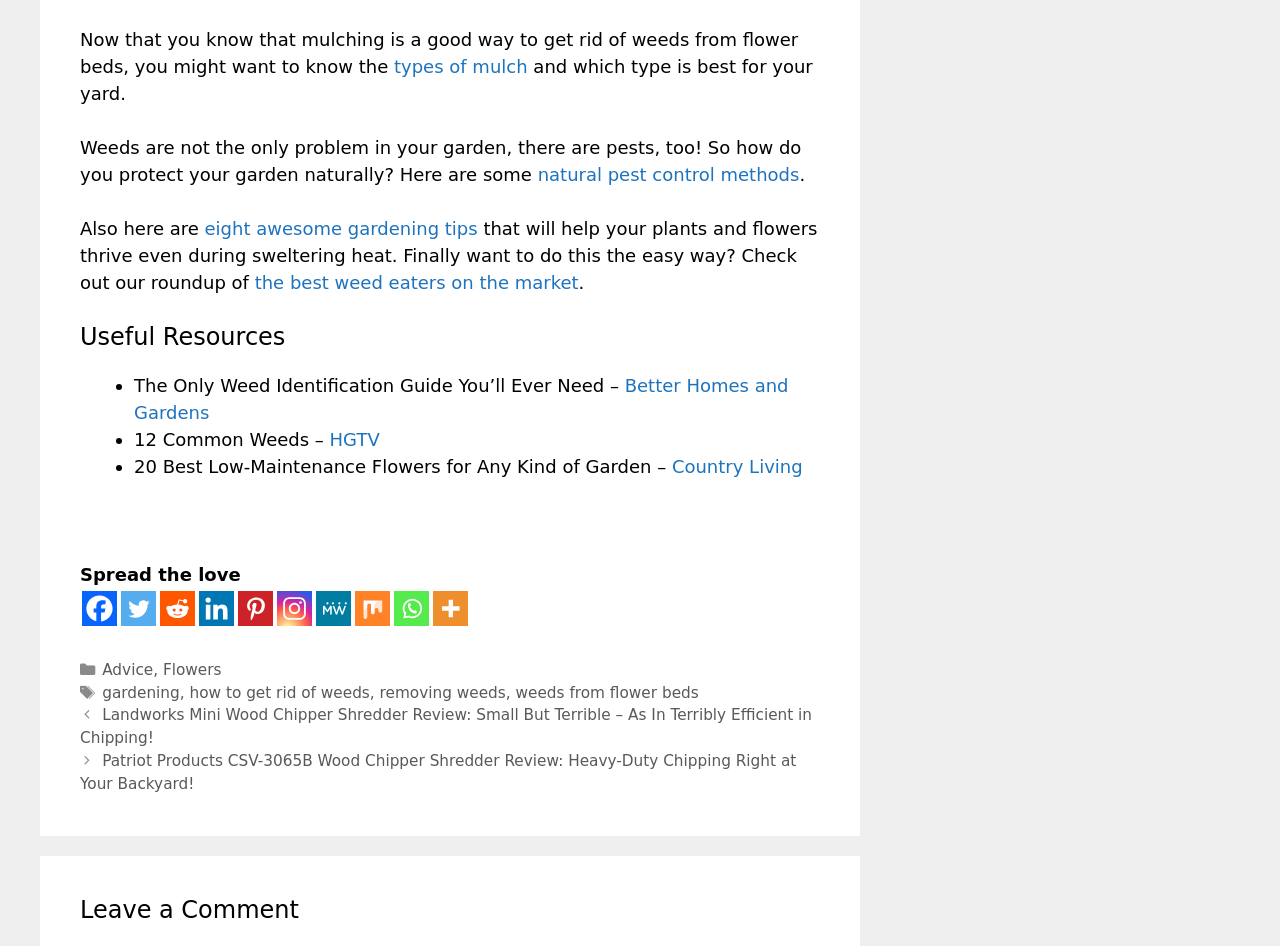What is the category of the article?
Using the image as a reference, answer the question with a short word or phrase.

Advice, Flowers